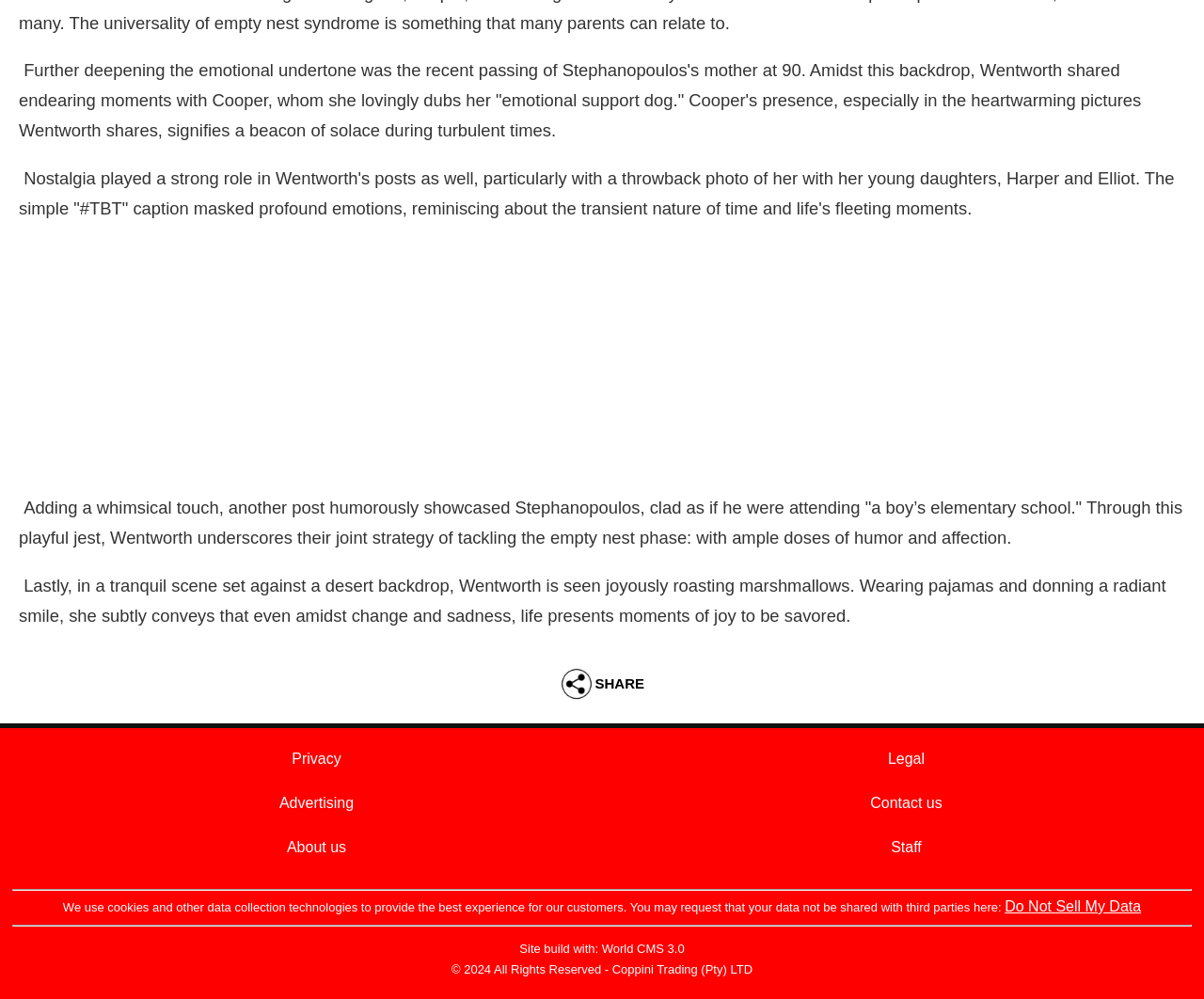How many daughters does Wentworth have?
Provide an in-depth answer to the question, covering all aspects.

I read the second paragraph, which mentions a throwback photo of Wentworth with her young daughters, Harper and Elliot, so I inferred that she has two daughters.